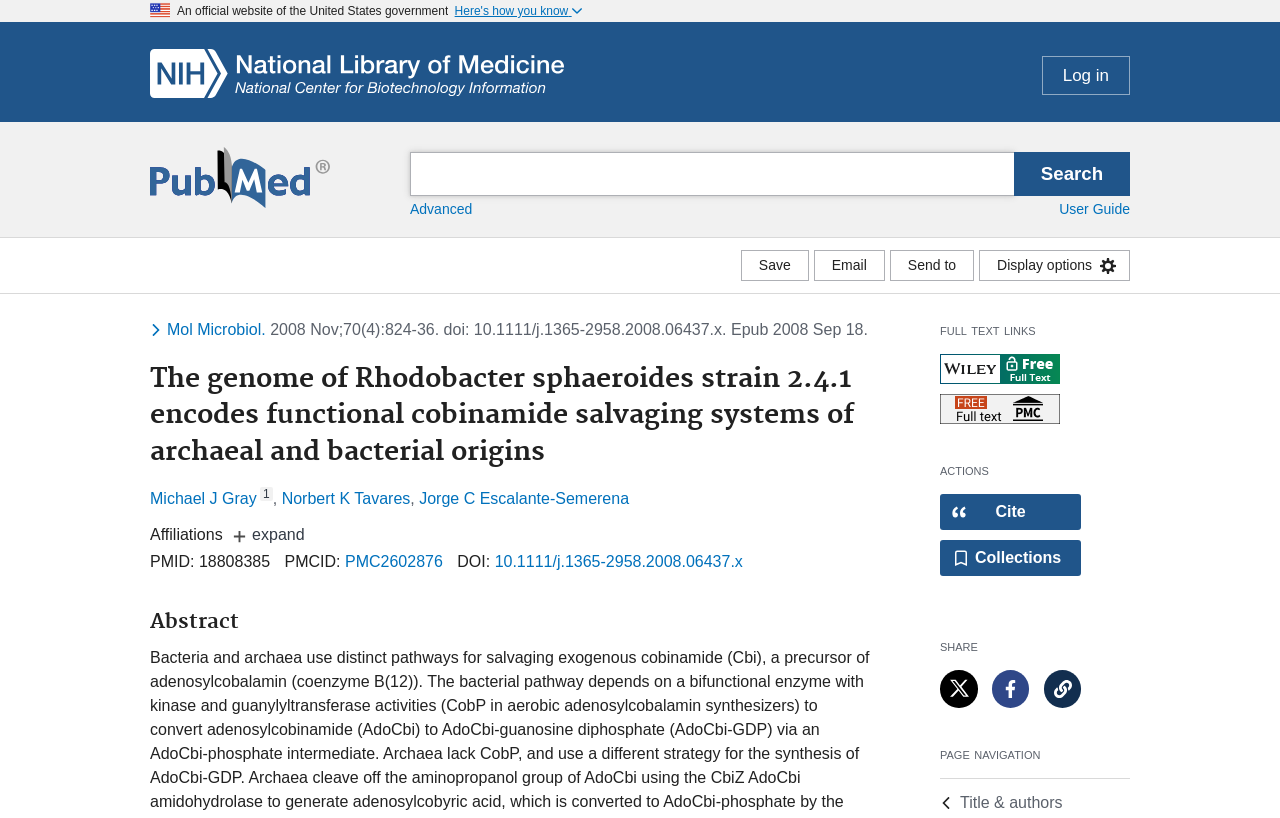Determine the bounding box coordinates (top-left x, top-left y, bottom-right x, bottom-right y) of the UI element described in the following text: Michael J Gray

[0.117, 0.599, 0.201, 0.62]